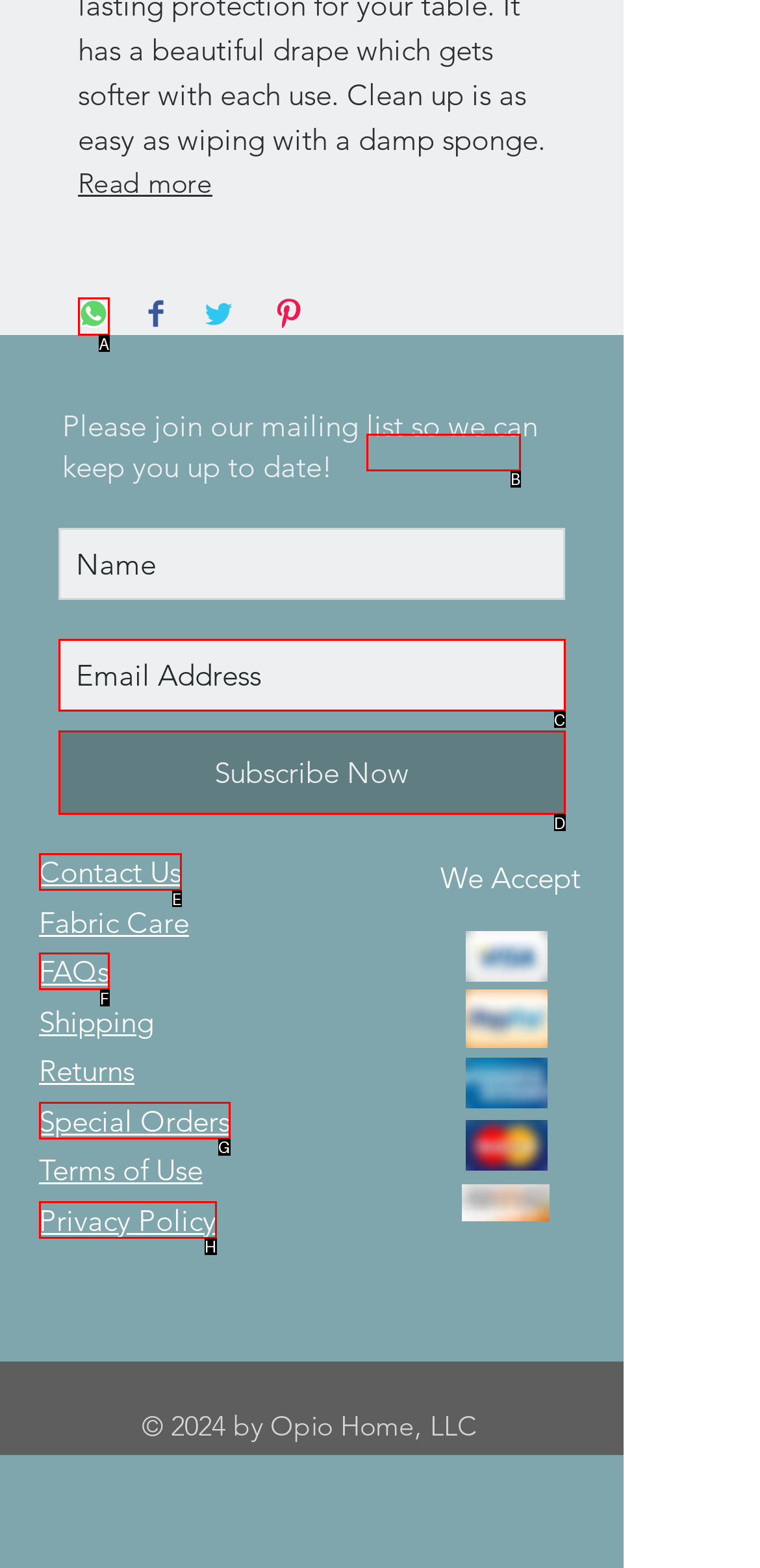Identify the letter of the option to click in order to Share on WhatsApp. Answer with the letter directly.

A